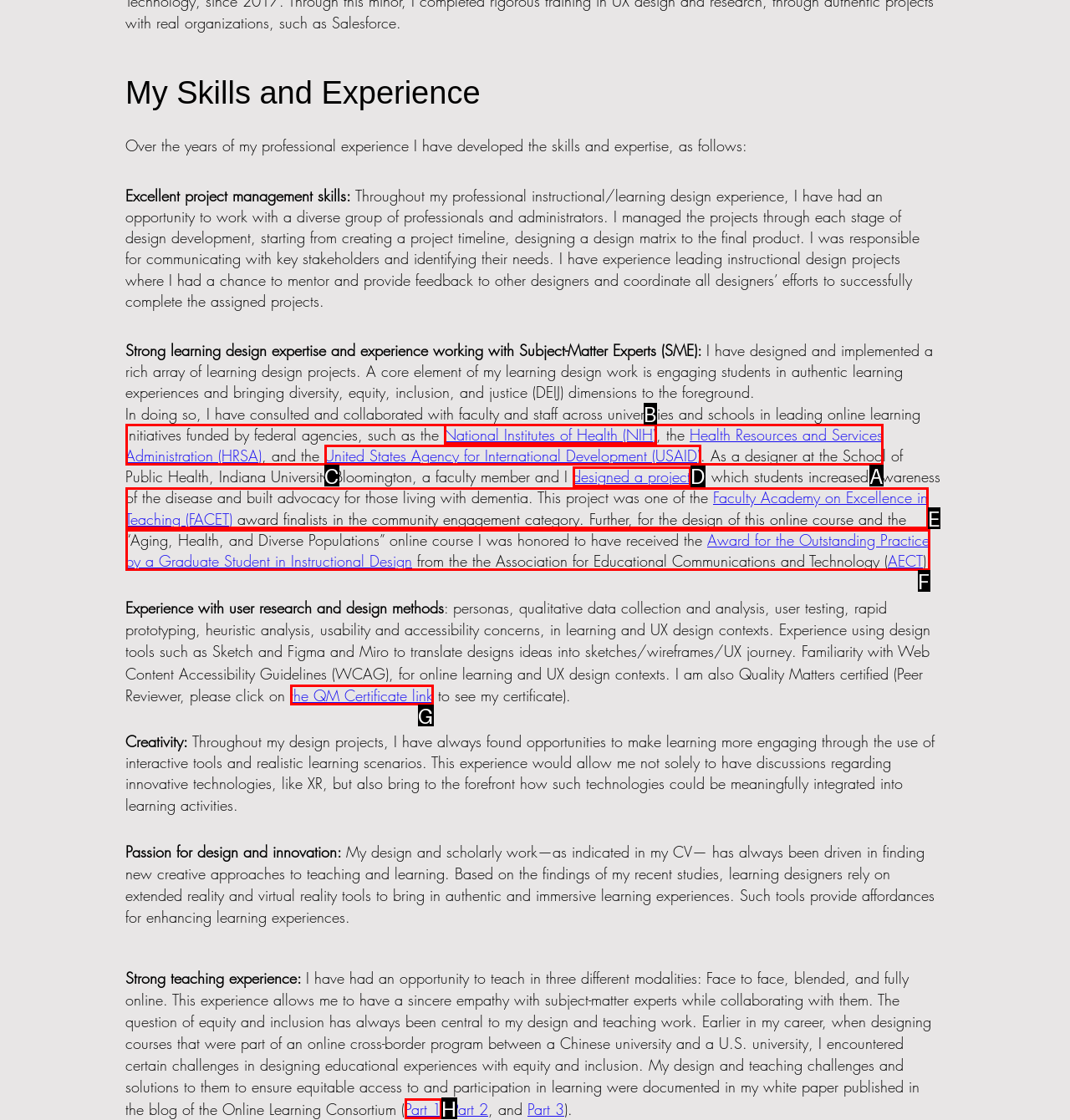Match the element description to one of the options: designed a project
Respond with the corresponding option's letter.

D